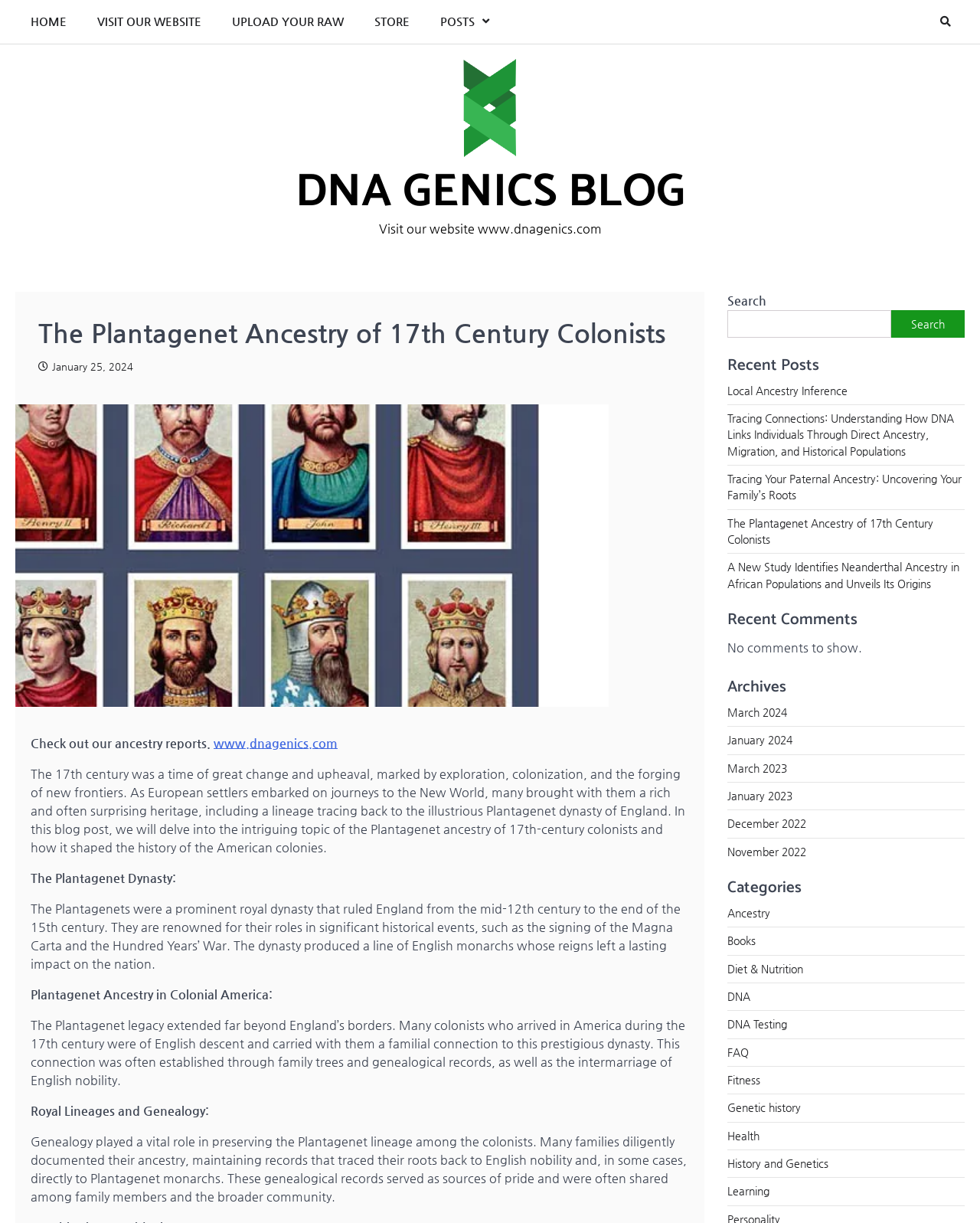Indicate the bounding box coordinates of the element that must be clicked to execute the instruction: "Search for something". The coordinates should be given as four float numbers between 0 and 1, i.e., [left, top, right, bottom].

[0.742, 0.253, 0.909, 0.276]